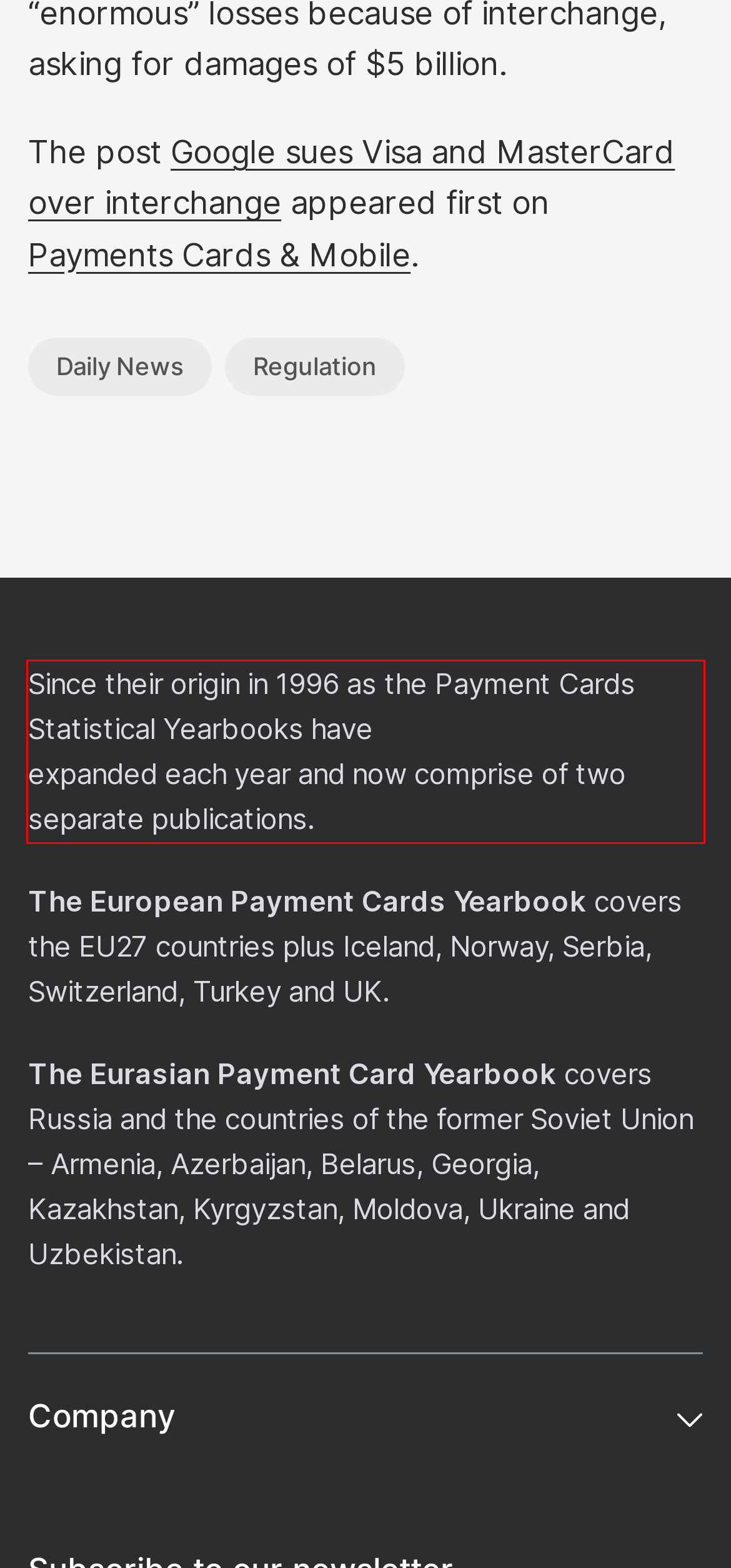You are provided with a screenshot of a webpage containing a red bounding box. Please extract the text enclosed by this red bounding box.

Since their origin in 1996 as the Payment Cards Statistical Yearbooks have expanded each year and now comprise of two separate publications.